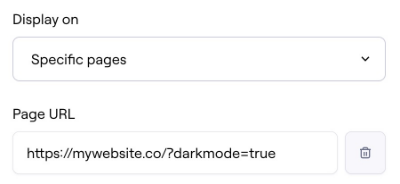Offer a detailed caption for the image presented.

The image illustrates a section of a user interface focusing on the configuration of prompts based on specific URL parameters. It includes a dropdown menu labeled "Display on," which is set to "Specific pages." Below this dropdown, there is a text field for entering a URL, showcasing an example: "https://mywebsite.co/?darkmode=true." This setup allows users to tailor prompts to be displayed only on certain pages, as indicated by the specified URL parameters. The interface emphasizes the importance of using URL conditions to enhance user interaction on targeted web pages.